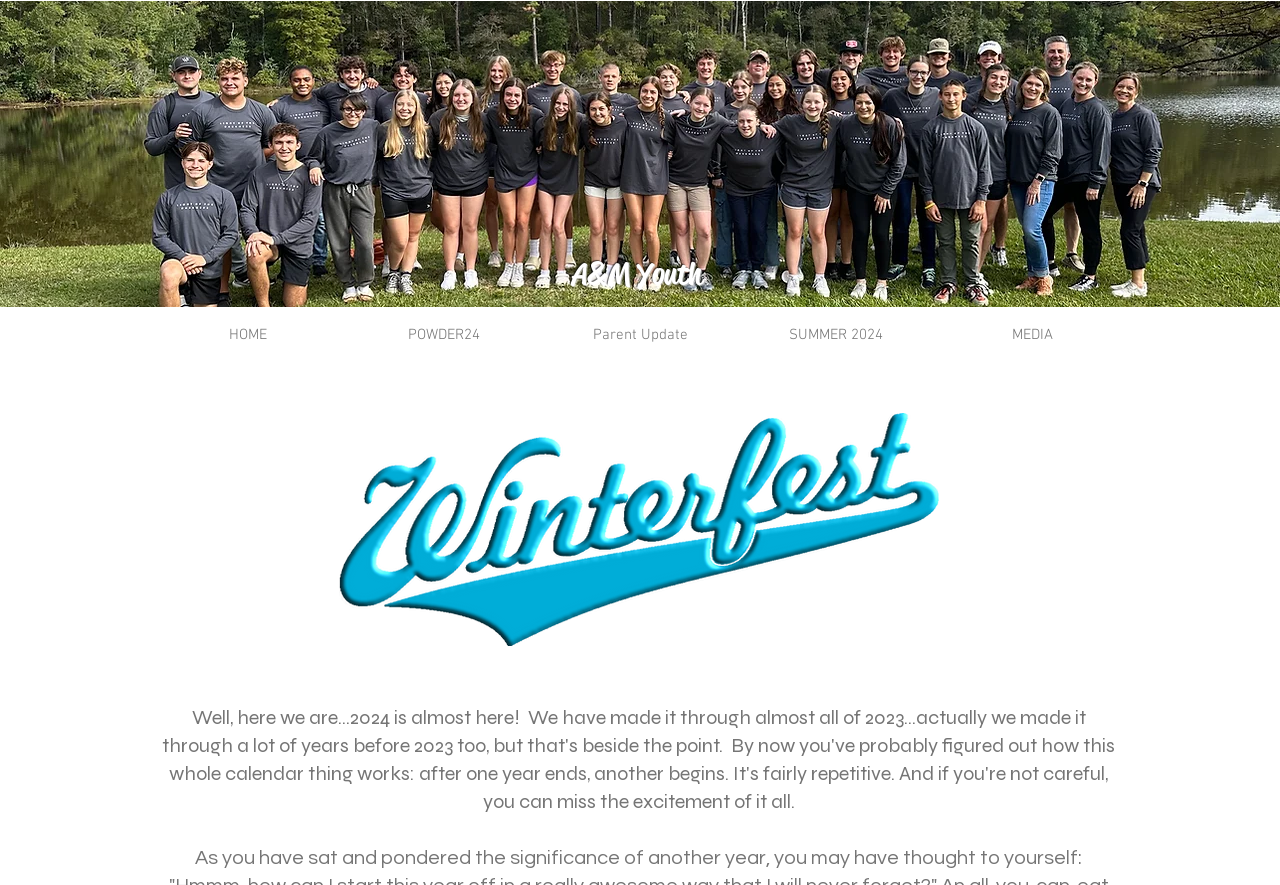Illustrate the webpage thoroughly, mentioning all important details.

The webpage is about WINTERFEST, specifically related to A&M Youth. At the top of the page, there is a large image taking up almost the entire width, with a heading "A&M Youth" positioned on top of it, slightly to the right. Below the image, there is a navigation menu labeled "Site" that spans across most of the page, containing five links: "HOME", "POWDER24", "Parent Update", "SUMMER 2024", and "MEDIA". 

To the right of the navigation menu, there is a smaller Winterfest logo image. Below the navigation menu, there is a long paragraph of text, which appears to be a blog post or article. The text is quite lengthy and discusses the passage of time, specifically the transition from one year to another.